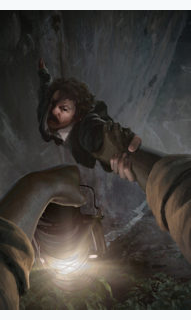What is the setting of the scene?
Craft a detailed and extensive response to the question.

The caption describes the background of the scene as featuring 'rugged cliffs', which implies that the setting of the scene is a rugged cliffside environment.